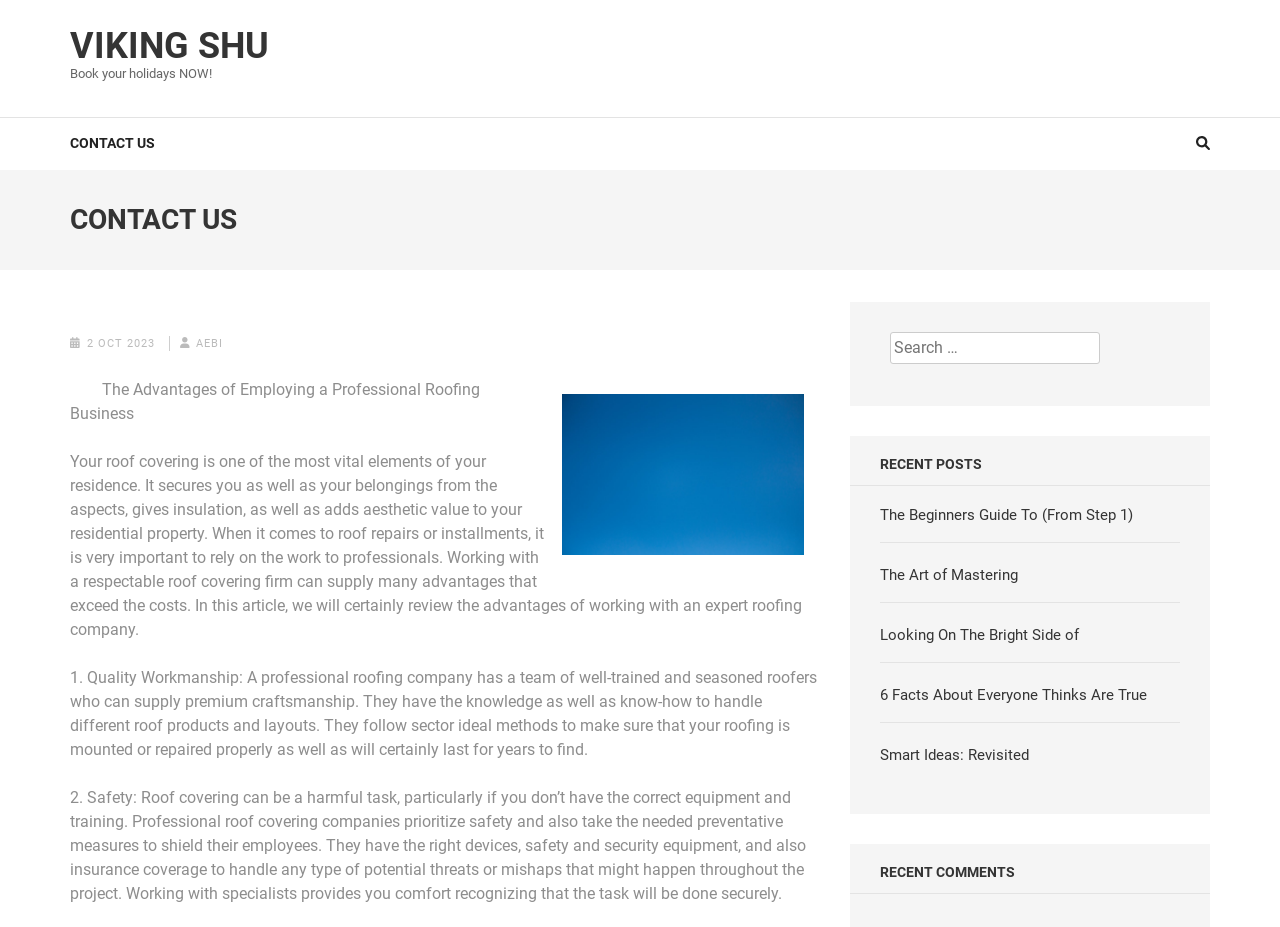Describe the entire webpage, focusing on both content and design.

The webpage is about Viking Shu, a blog or website that discusses various topics. At the top left, there is a link to "VIKING SHU" and a static text "Book your holidays NOW!" next to it. Below these elements, there is a link to "CONTACT US" and a heading with the same text. 

On the right side of the page, there is a button with no text, and a search bar with a button labeled "Search". 

The main content of the page is divided into sections. The first section is headed by "CONTACT US" and contains links to specific dates and names, an image, and a few paragraphs of text discussing the advantages of hiring a professional roofing business. 

Below this section, there is a search bar with a label "Search for:". 

The next section is headed by "RECENT POSTS" and contains five links to different articles, each with a brief title. 

Finally, the last section is headed by "RECENT COMMENTS", but it does not contain any comments or text.